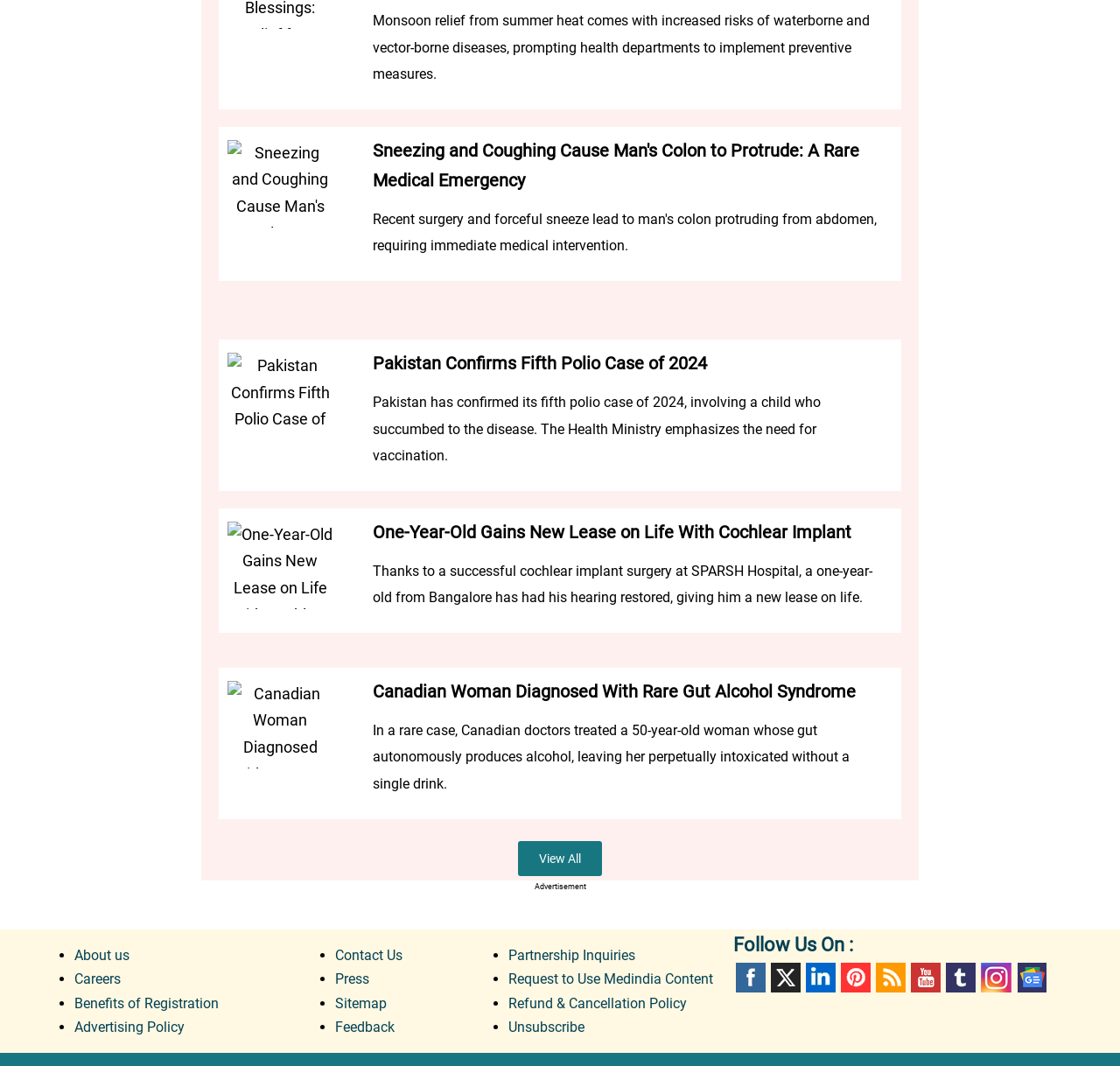Can you show the bounding box coordinates of the region to click on to complete the task described in the instruction: "Read about Monsoon relief from summer heat"?

[0.333, 0.012, 0.777, 0.077]